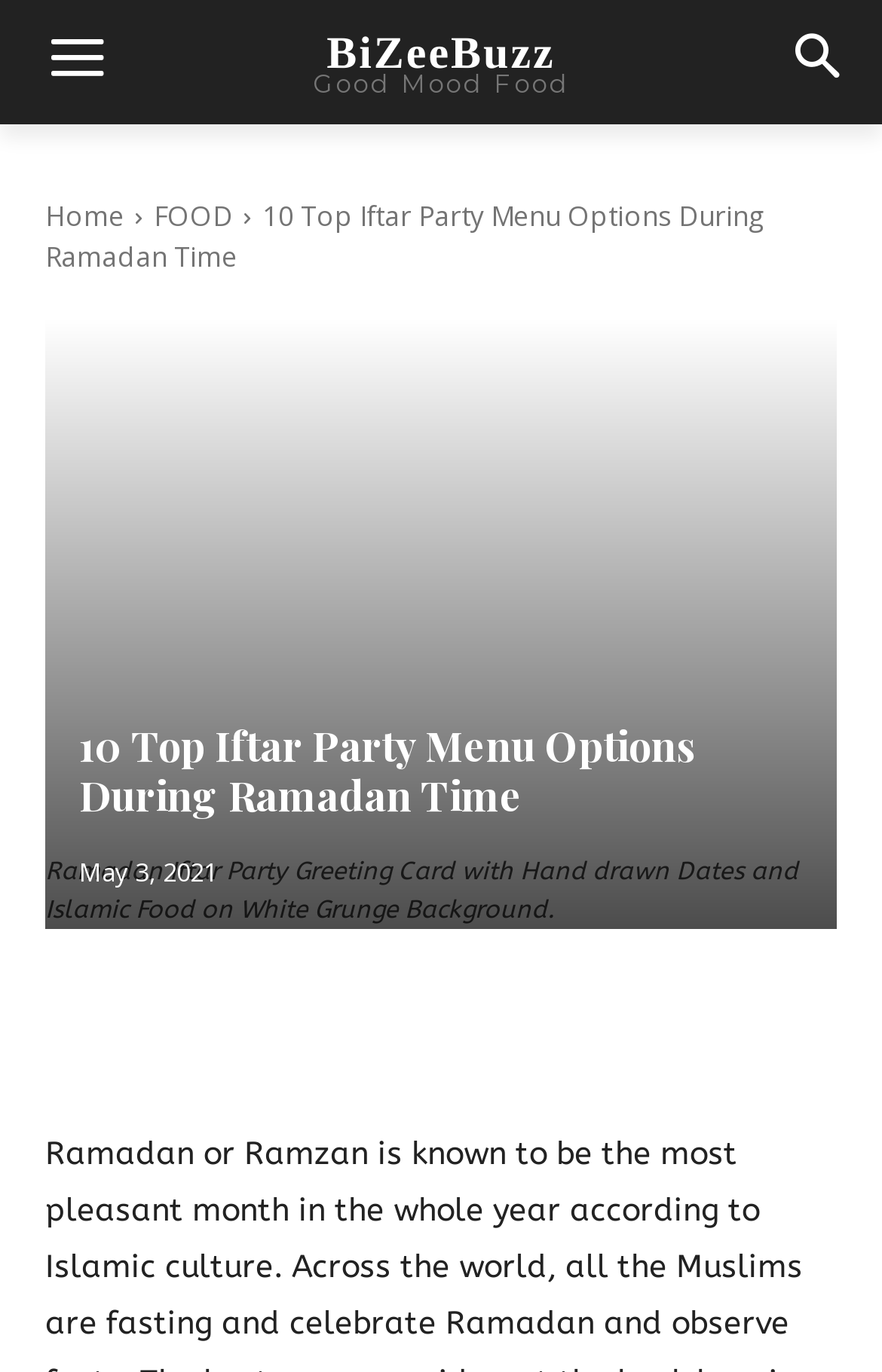How many social media links are available?
Can you offer a detailed and complete answer to this question?

There are three social media links available, namely Facebook, Twitter, and Pinterest, which can be found at the bottom of the webpage.